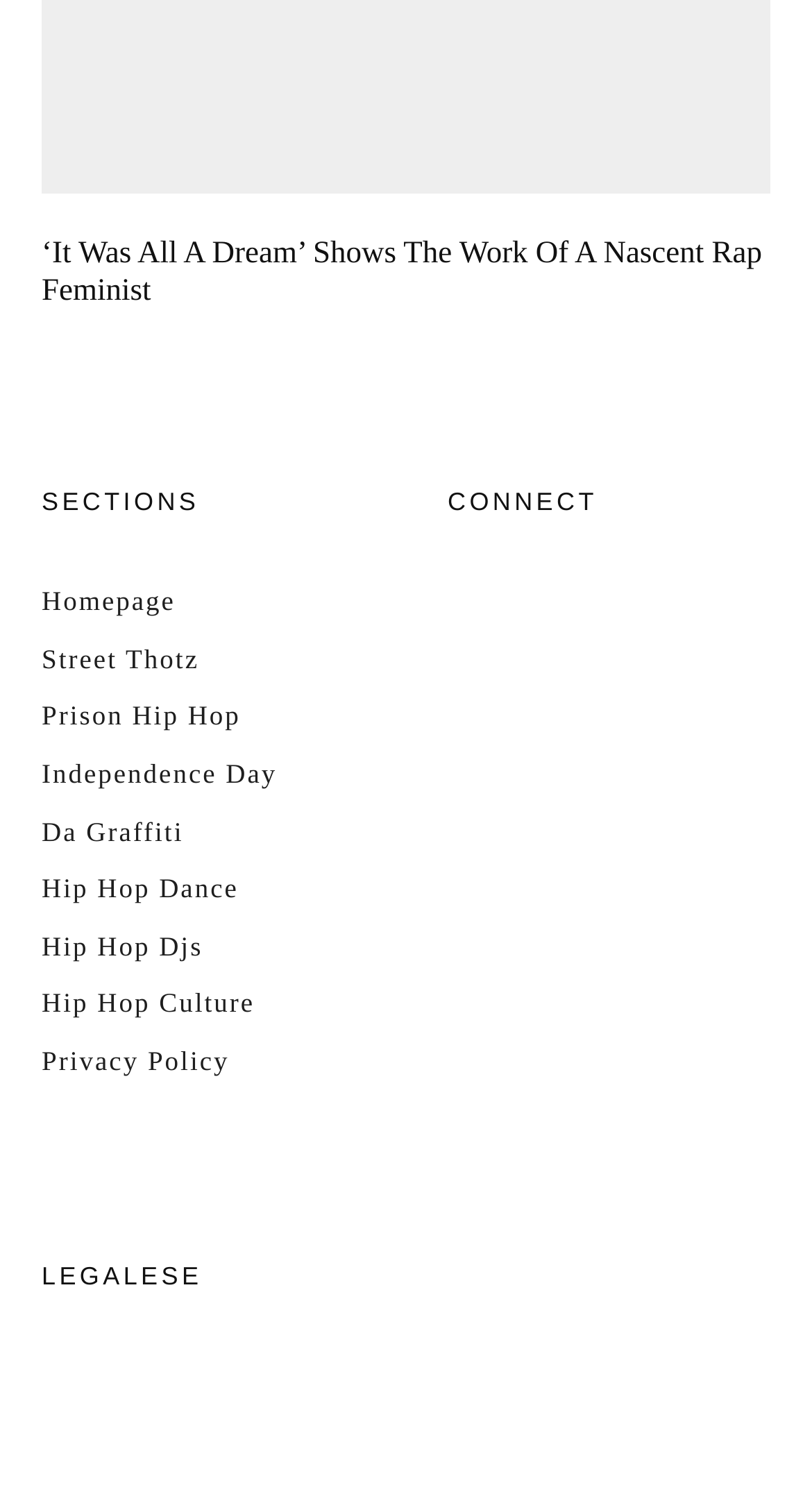How many sections are available on the webpage?
Examine the webpage screenshot and provide an in-depth answer to the question.

There are 9 sections available on the webpage, which are 'Homepage', 'Street Thotz', 'Prison Hip Hop', 'Independence Day', 'Da Graffiti', 'Hip Hop Dance', 'Hip Hop Djs', and 'Hip Hop Culture', as listed under the 'SECTIONS' heading.